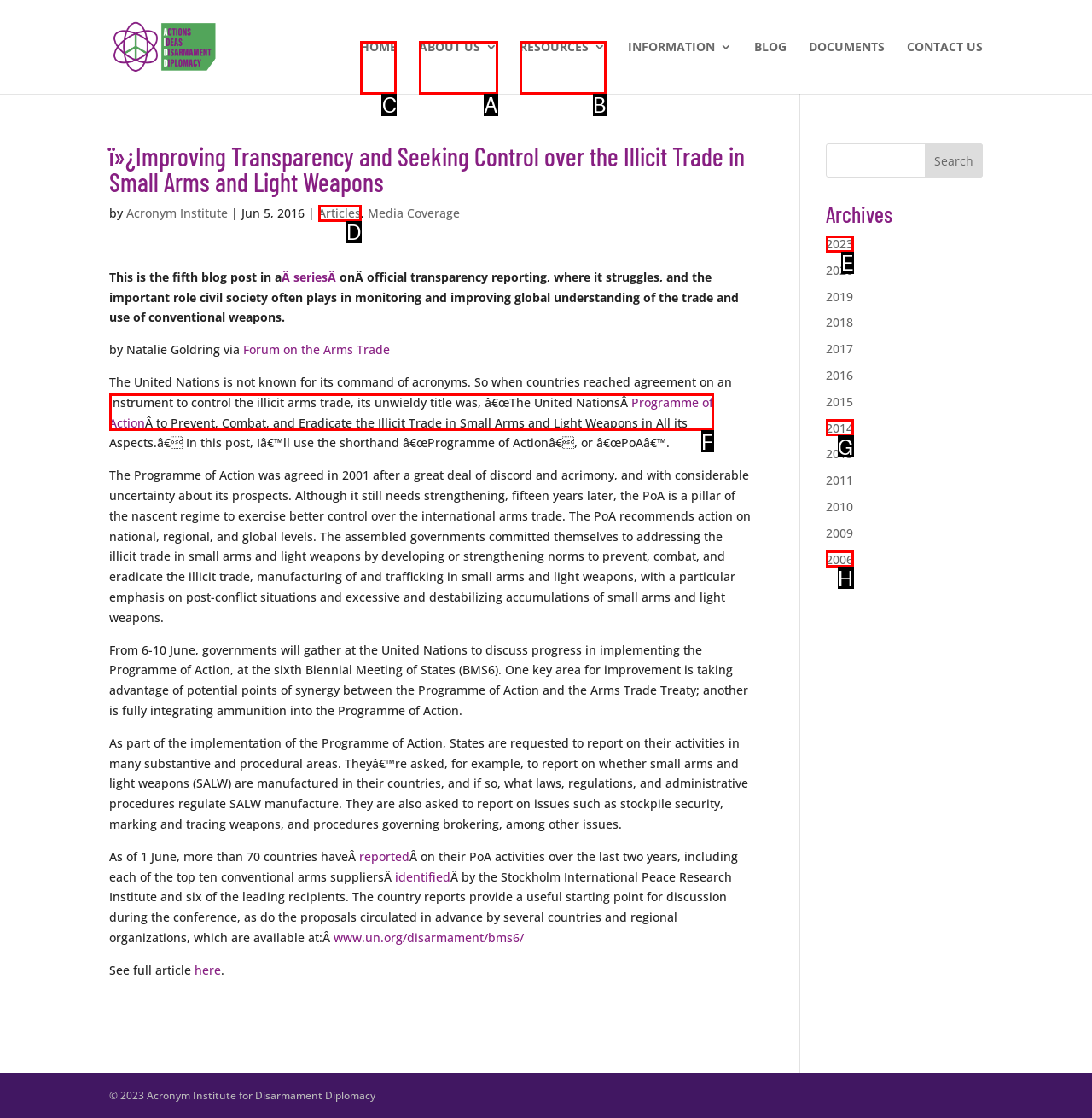Determine which element should be clicked for this task: Click on the HOME link
Answer with the letter of the selected option.

C